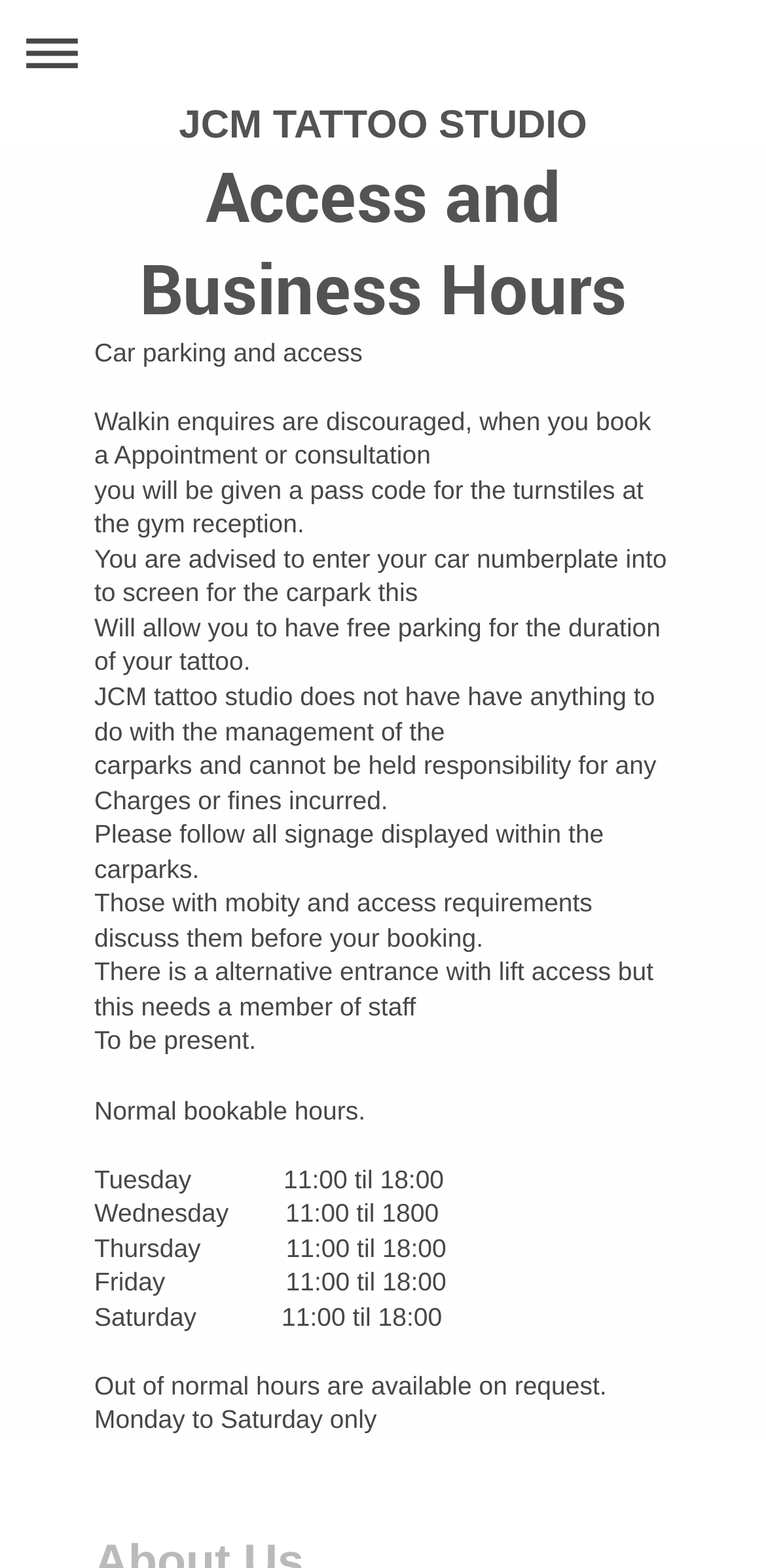Construct a thorough caption encompassing all aspects of the webpage.

The webpage is about JCM Tattoo Studio, Luton, and it primarily focuses on providing information about the studio's access and business hours. 

At the top left corner, there is a navigation link to expand or collapse the navigation menu. Next to it, on the top center, is the studio's name "JCM TATTOO STUDIO" in a prominent link. 

Below the studio's name, there is a heading "Access and Business Hours" that spans most of the width of the page. 

Under the heading, there are several paragraphs of text that provide information about car parking and access to the studio. The text explains that walk-in enquiries are discouraged and that visitors need to book an appointment or consultation to receive a passcode for the turnstiles at the gym reception. It also advises visitors to enter their car number plate into the screen for free parking during their tattoo session. 

The text further clarifies that the studio is not responsible for the management of the car parks and cannot be held responsible for any charges or fines incurred. It also reminds visitors to follow all signage displayed within the car parks. 

Additionally, the text provides information about mobility and access requirements, stating that visitors with such needs should discuss them before booking. There is an alternative entrance with lift access, but it requires a member of staff to be present. 

The webpage also displays the studio's normal bookable hours, which are listed from Tuesday to Saturday, with the hours being 11:00 to 18:00. There is a note that out-of-normal hours are available on request, but only from Monday to Saturday.